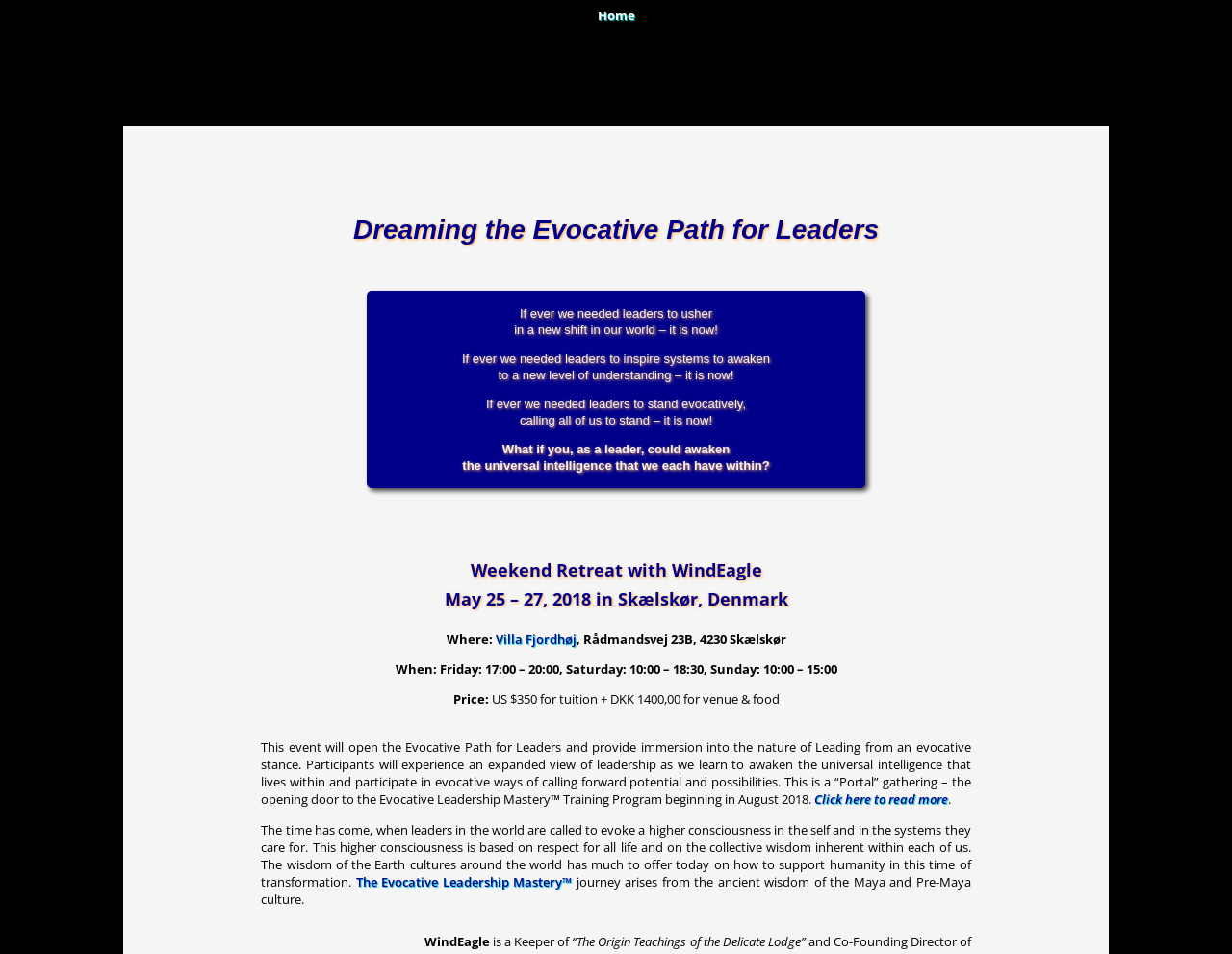Please give a concise answer to this question using a single word or phrase: 
Where is the Villa Fjordhøj located?

Rådmandsvej 23B, 4230 Skælskør